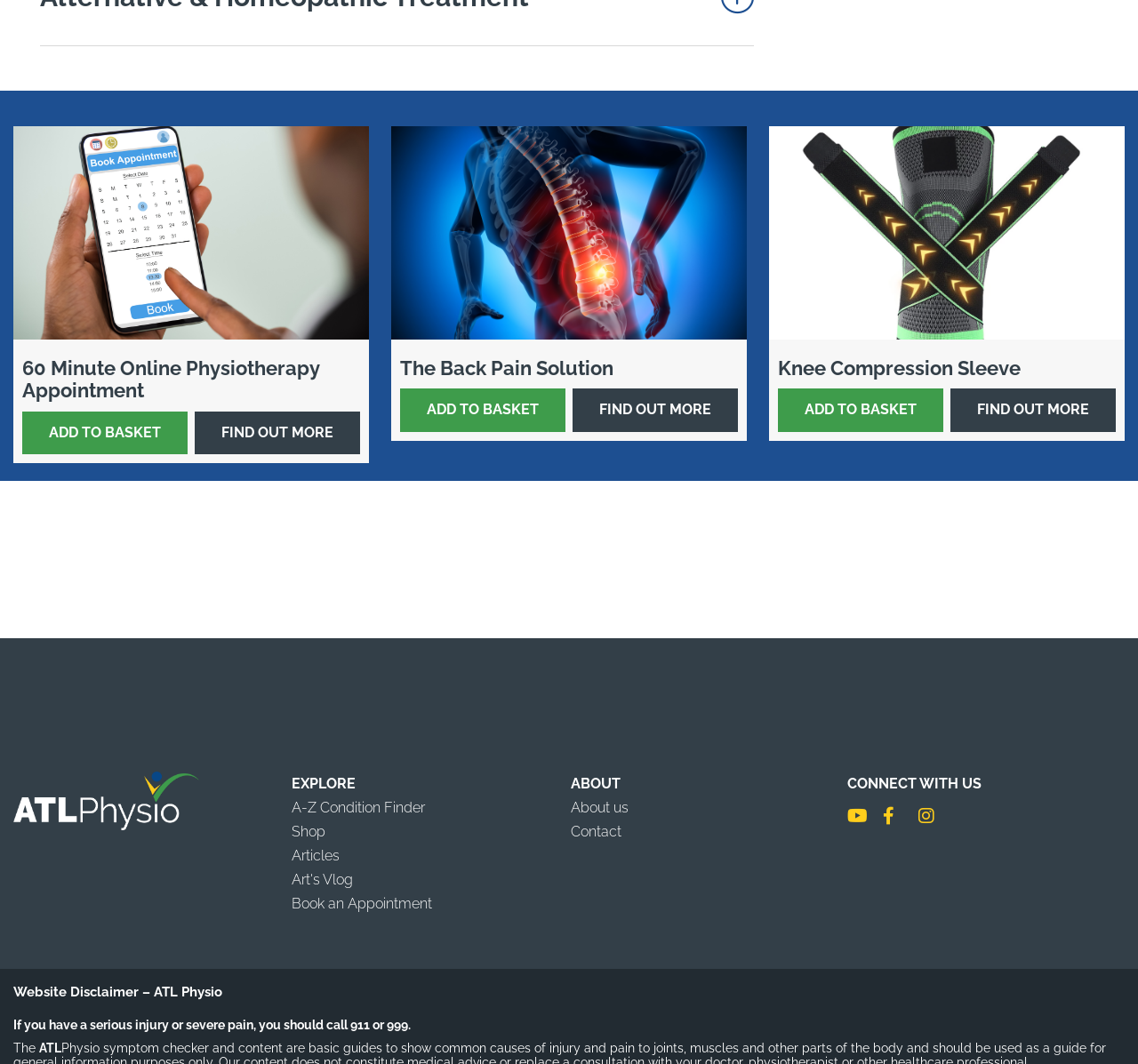Please give a one-word or short phrase response to the following question: 
What is the name of the physiotherapy appointment?

60 Minute Online Physiotherapy Appointment